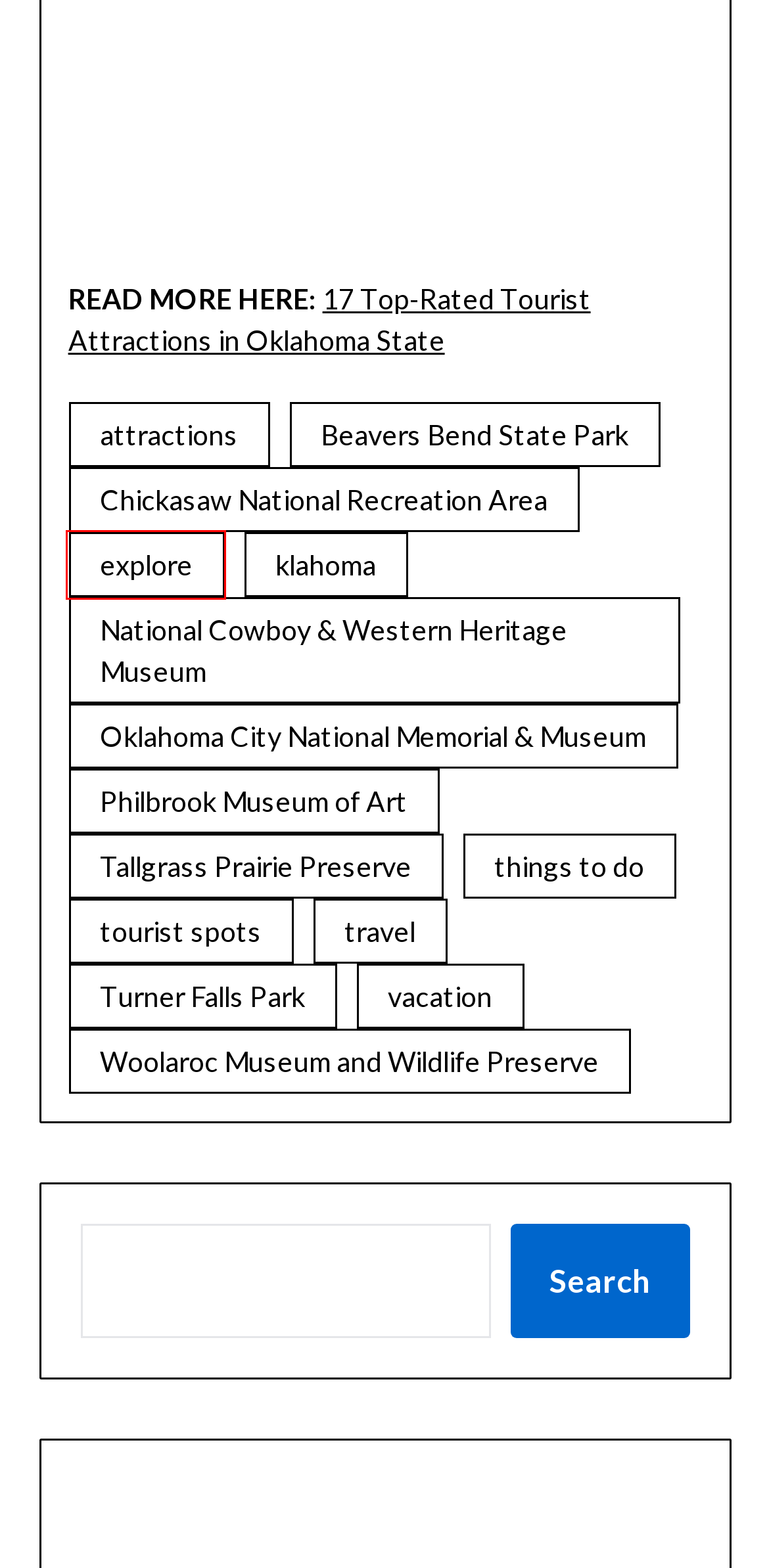Given a screenshot of a webpage with a red rectangle bounding box around a UI element, select the best matching webpage description for the new webpage that appears after clicking the highlighted element. The candidate descriptions are:
A. 17 Top-Rated Tourist Attractions in Oklahoma State | PlanetWare
B. Oklahoma City National Memorial & Museum Archives - Stuff to do in the United States
C. Woolaroc Museum and Wildlife Preserve Archives - Stuff to do in the United States
D. tourist spots Archives - Stuff to do in the United States
E. explore Archives - Stuff to do in the United States
F. things to do Archives - Stuff to do in the United States
G. attractions Archives - Stuff to do in the United States
H. National Cowboy & Western Heritage Museum Archives - Stuff to do in the United States

E